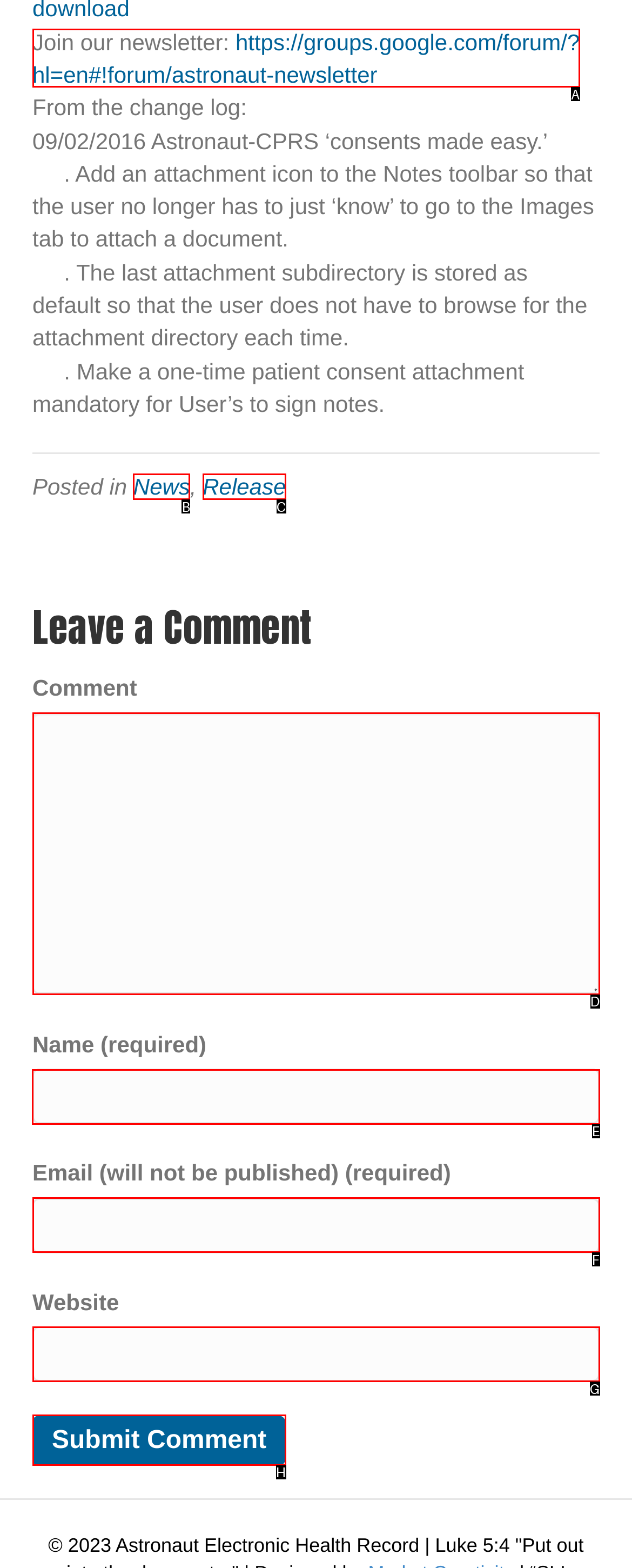For the instruction: Enter your name, determine the appropriate UI element to click from the given options. Respond with the letter corresponding to the correct choice.

E